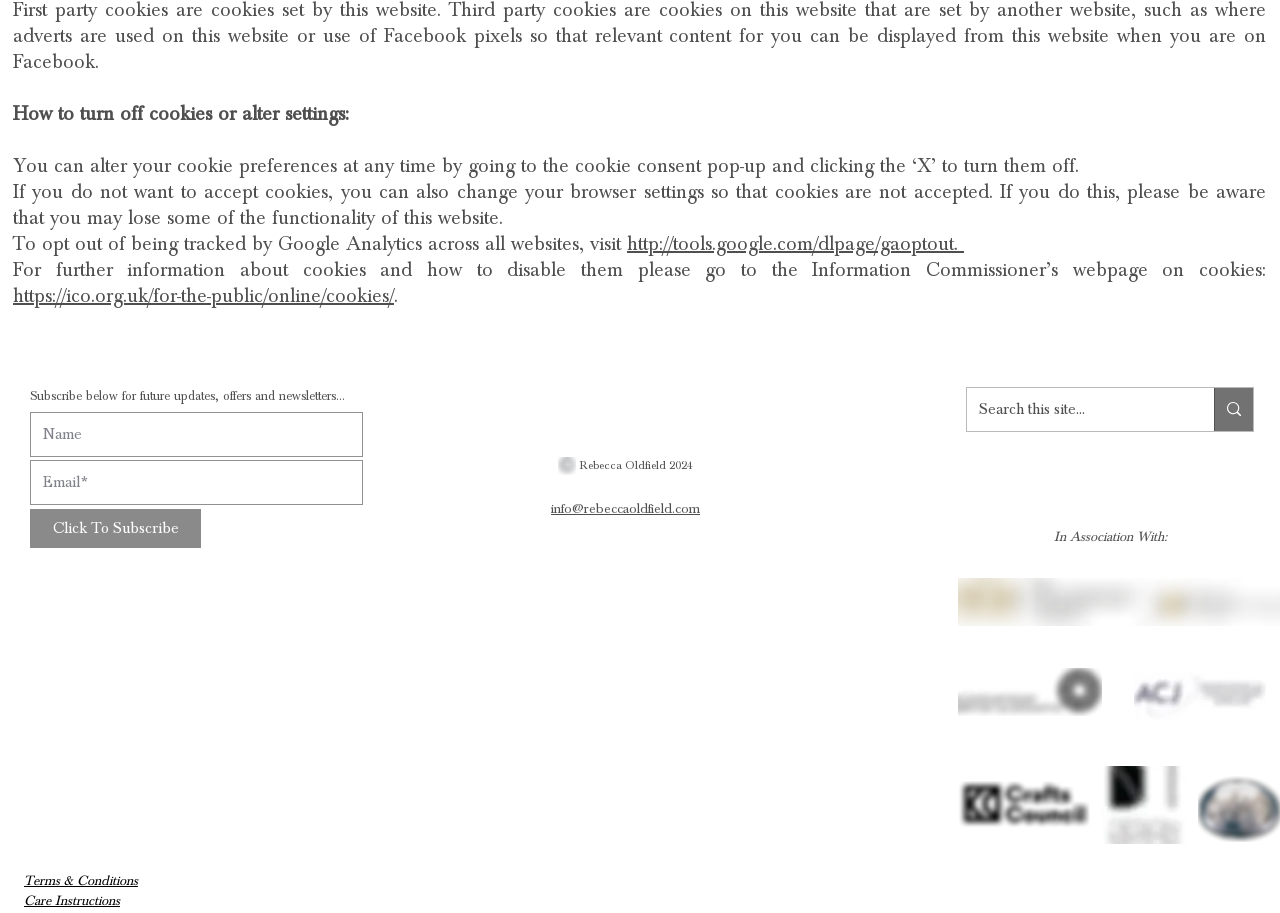Find the bounding box of the UI element described as follows: "aria-label="Search this site..."".

[0.948, 0.425, 0.979, 0.472]